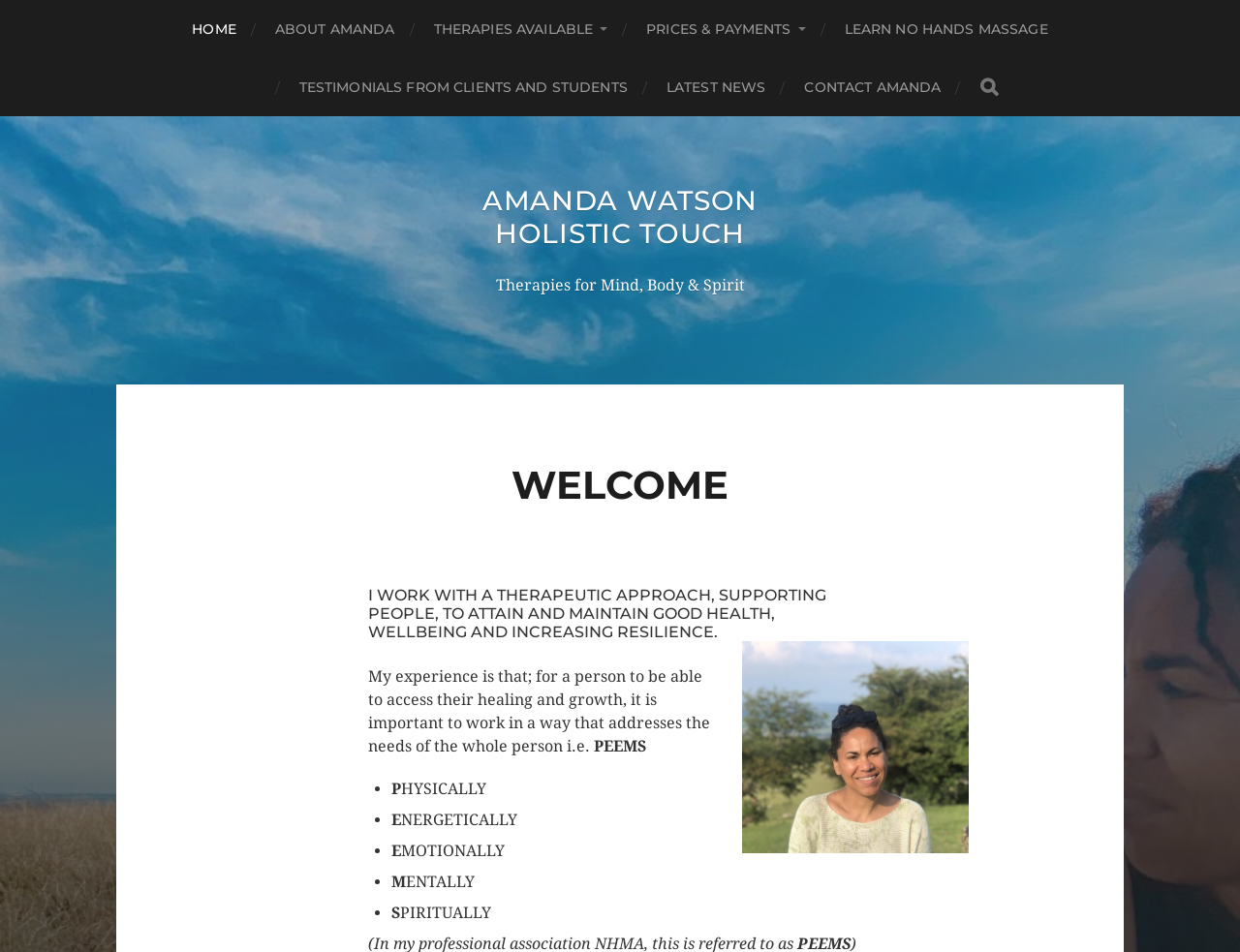Determine the bounding box coordinates of the clickable region to follow the instruction: "go to home page".

[0.155, 0.0, 0.191, 0.061]